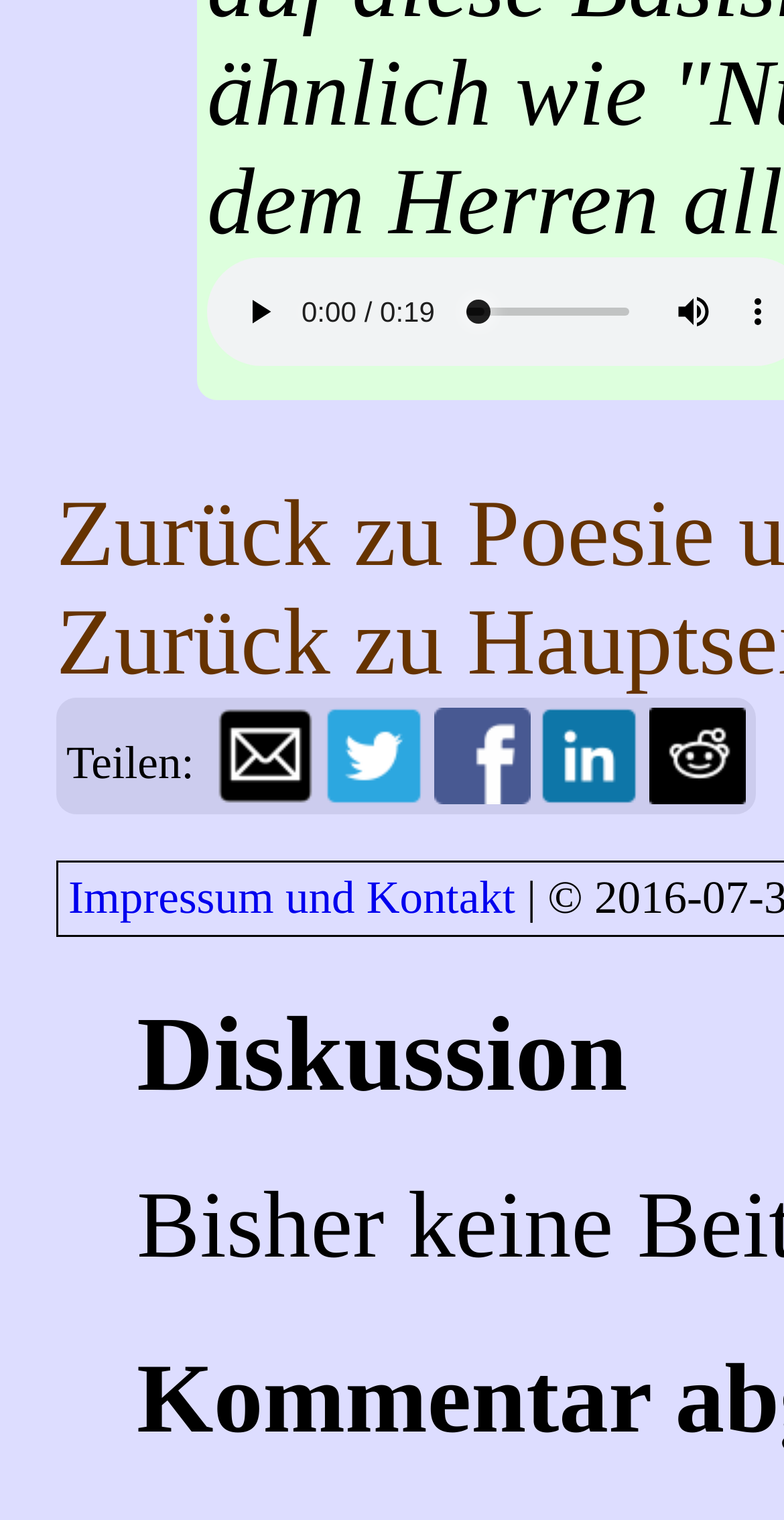What is the purpose of the 'mute' button?
Examine the image and give a concise answer in one word or a short phrase.

To mute audio